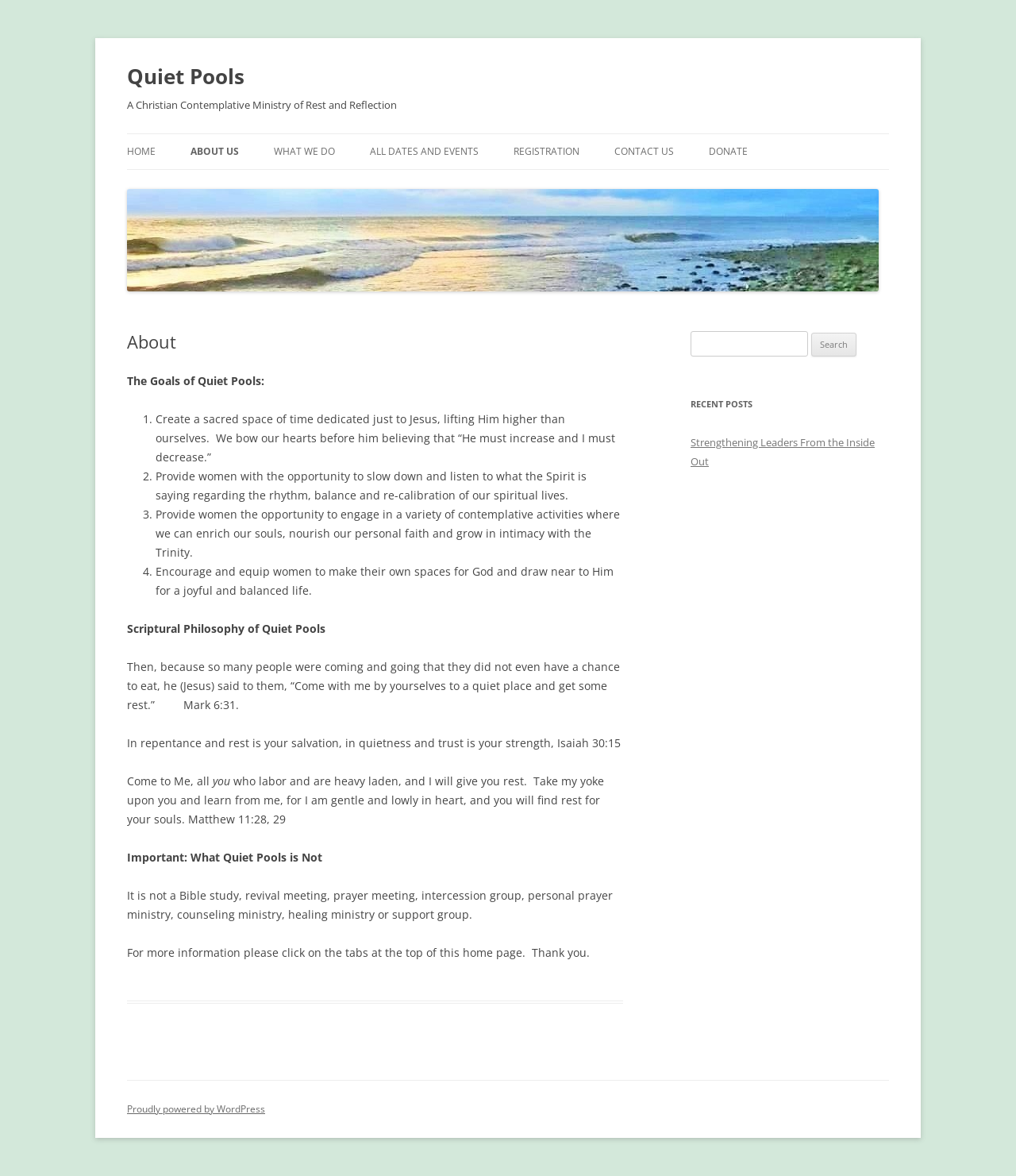Please pinpoint the bounding box coordinates for the region I should click to adhere to this instruction: "Search for degree programmes".

None